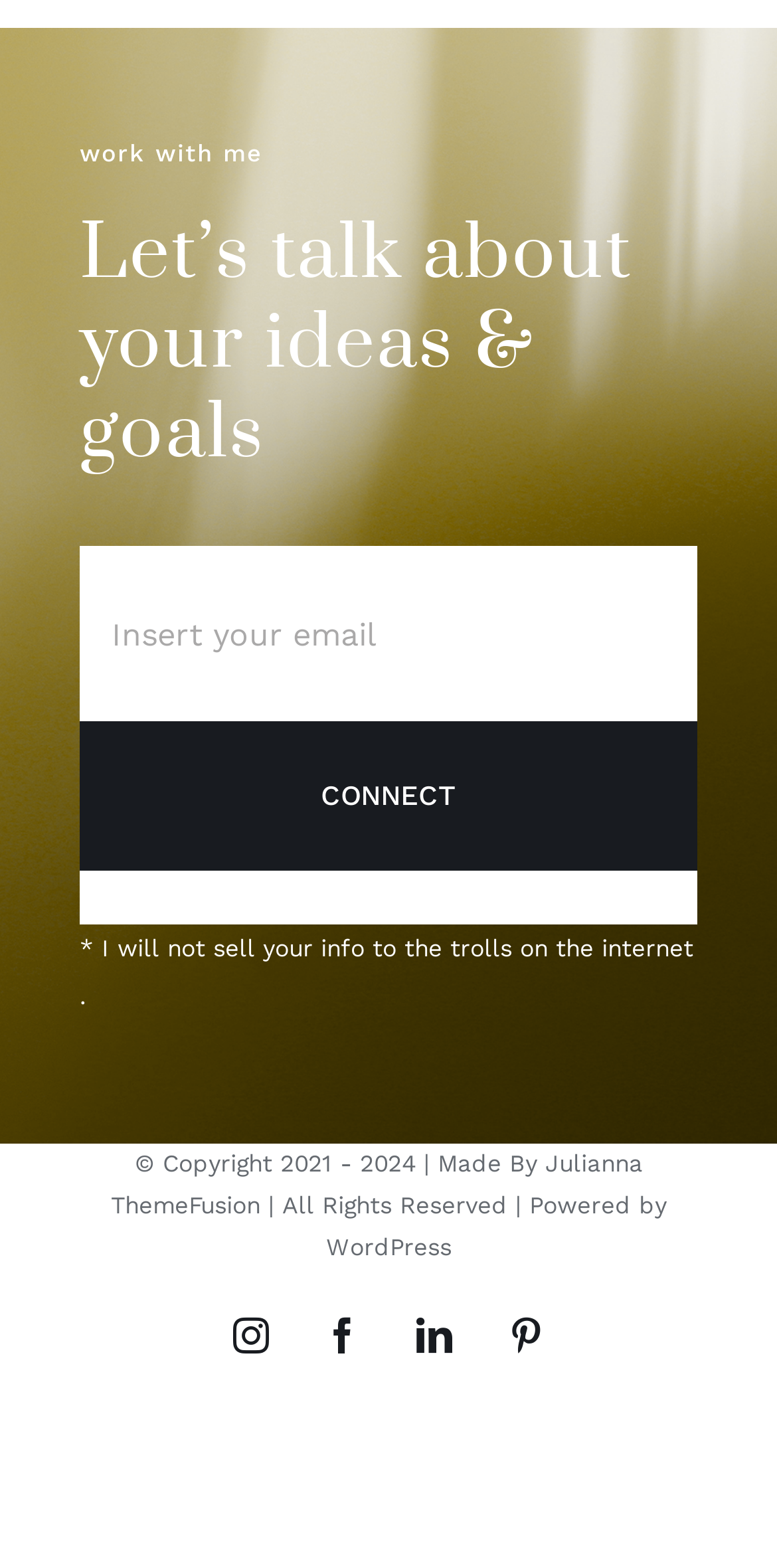Identify the bounding box coordinates of the specific part of the webpage to click to complete this instruction: "Visit the Instagram page".

[0.277, 0.829, 0.369, 0.875]